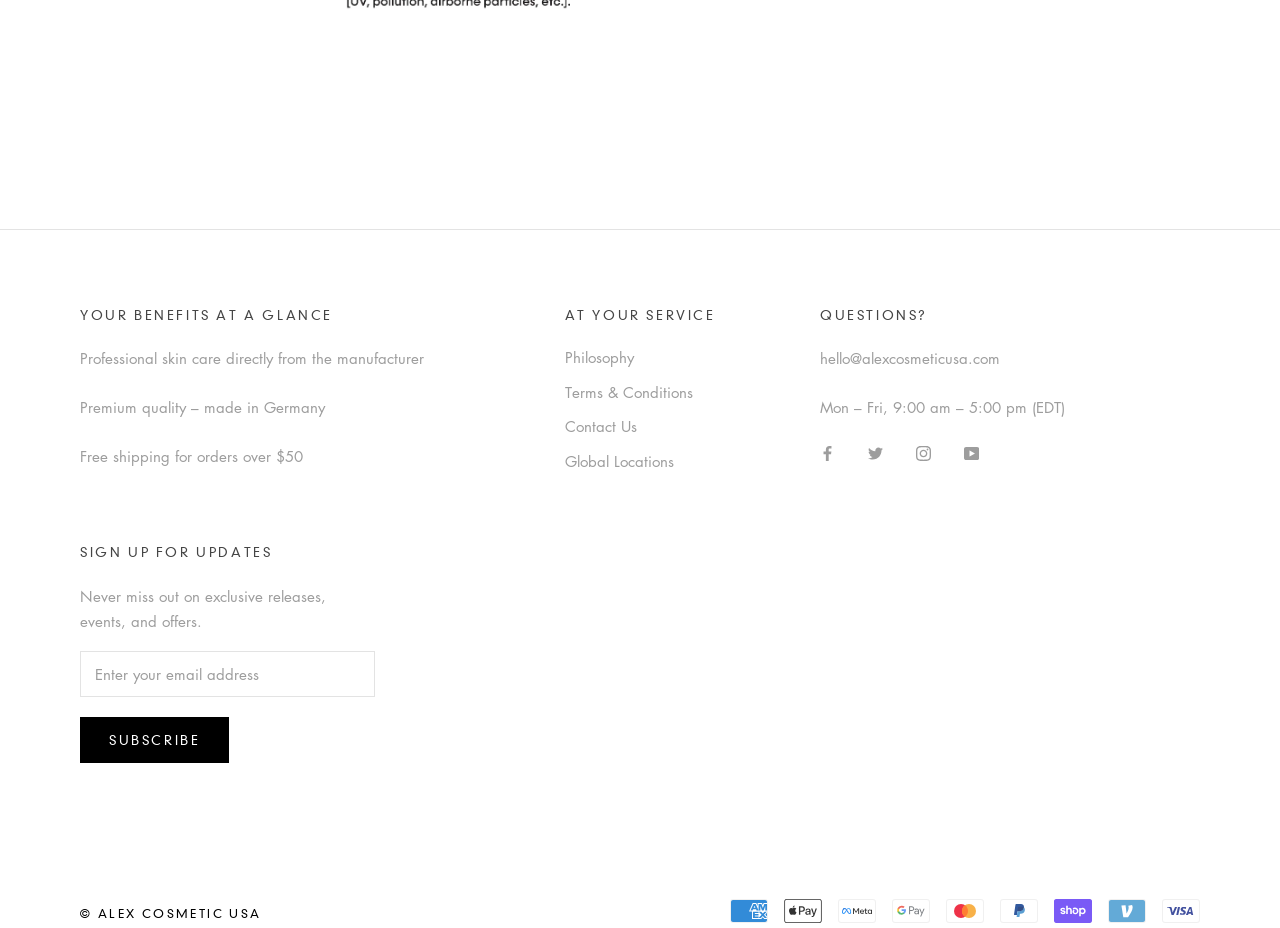Please answer the following question using a single word or phrase: 
What are the benefits of shopping on this website?

Professional skin care, premium quality, free shipping